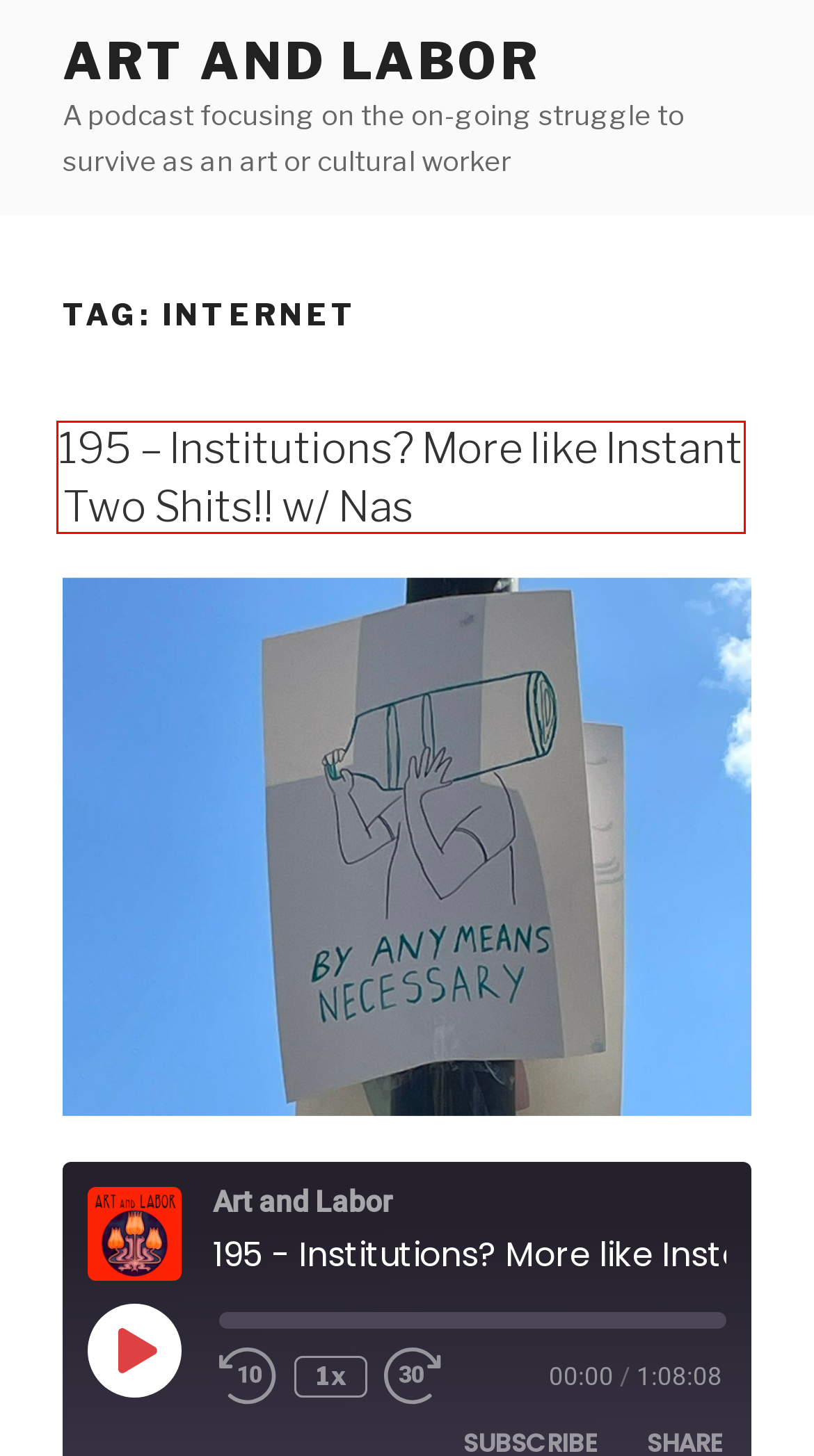You are provided with a screenshot of a webpage that includes a red rectangle bounding box. Please choose the most appropriate webpage description that matches the new webpage after clicking the element within the red bounding box. Here are the candidates:
A. John Berger: The Nature of Mass Demonstrations (Autumn 1968)
B. Another Art World, Part 1: Art Communism and Artificial Scarcity - Journal #102
C. Student Workers Stand Up for CUNY and Palestine - Left Voice
D. First We Take Columbia • Ill Will
E. Art and Labor – A podcast focusing on the on-going struggle to survive as an art or cultural worker
F. Constructing The Real
G. 195 – Institutions? More like Instant Two Shits!! w/ Nas – Art and Labor
H. 179 – Joker Proletarianism w/ Vera Drew – Art and Labor

G